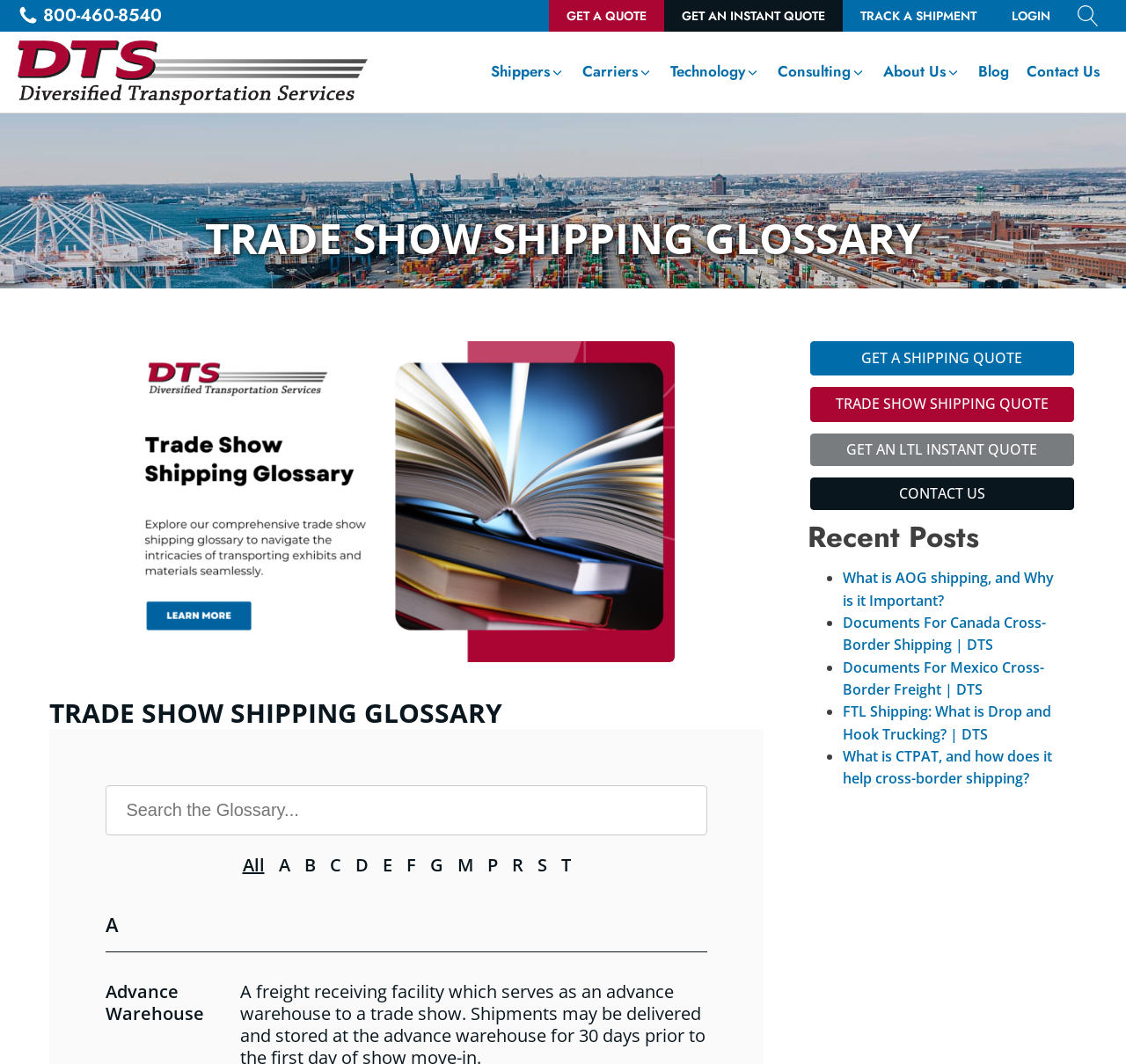Please determine the primary heading and provide its text.

TRADE SHOW SHIPPING GLOSSARY